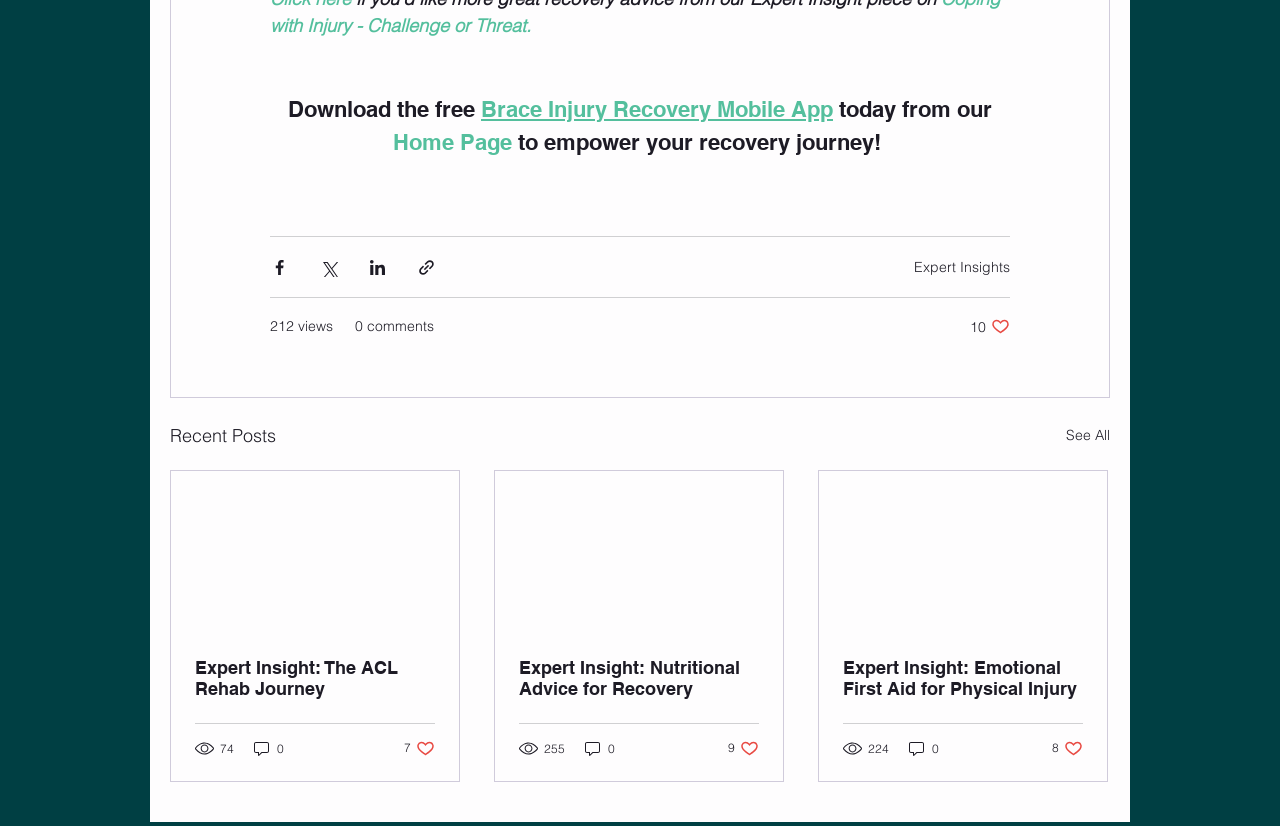Using the element description provided, determine the bounding box coordinates in the format (top-left x, top-left y, bottom-right x, bottom-right y). Ensure that all values are floating point numbers between 0 and 1. Element description: 74

[0.152, 0.894, 0.184, 0.917]